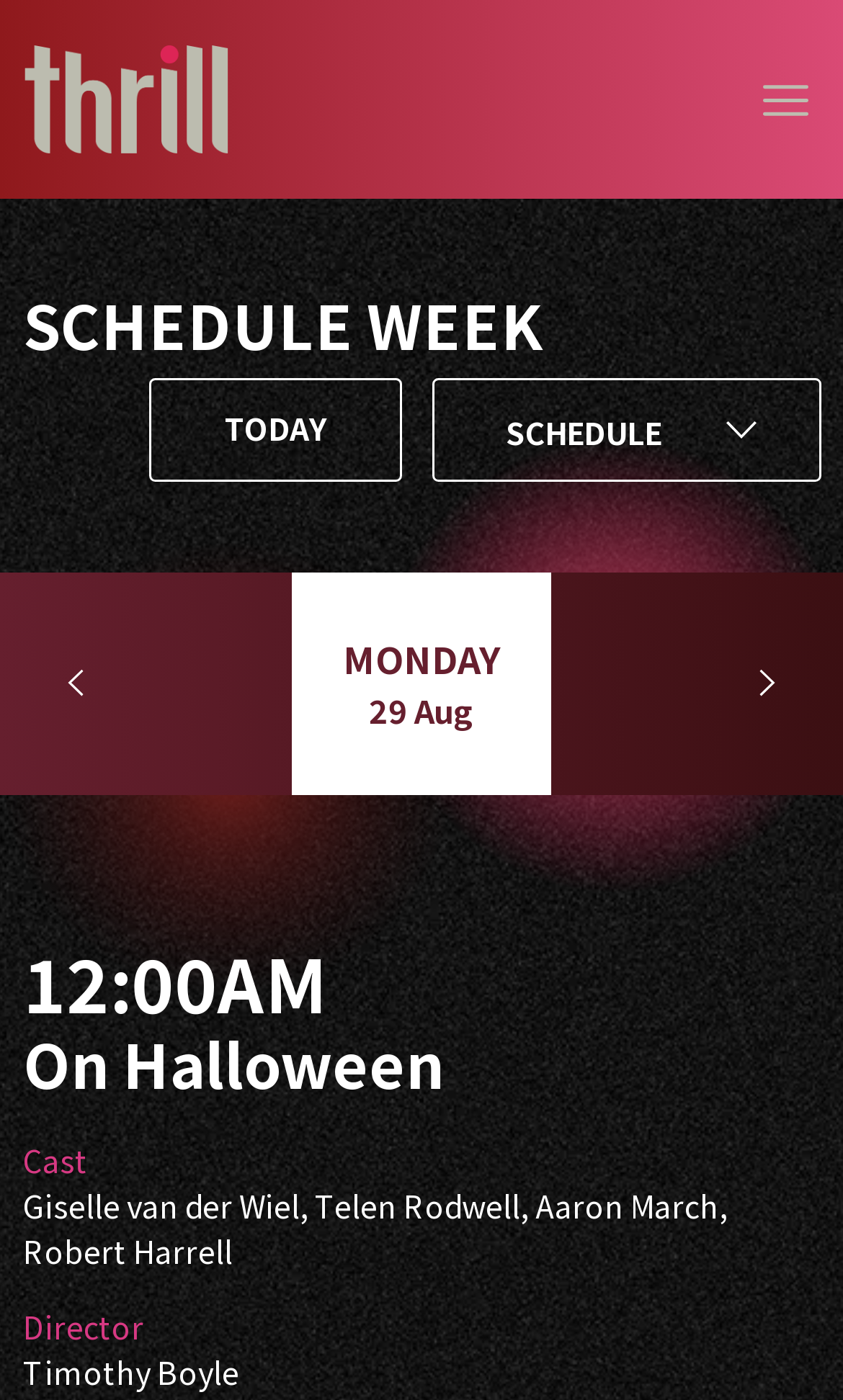Identify the bounding box for the UI element described as: "Today". Ensure the coordinates are four float numbers between 0 and 1, formatted as [left, top, right, bottom].

[0.178, 0.269, 0.476, 0.344]